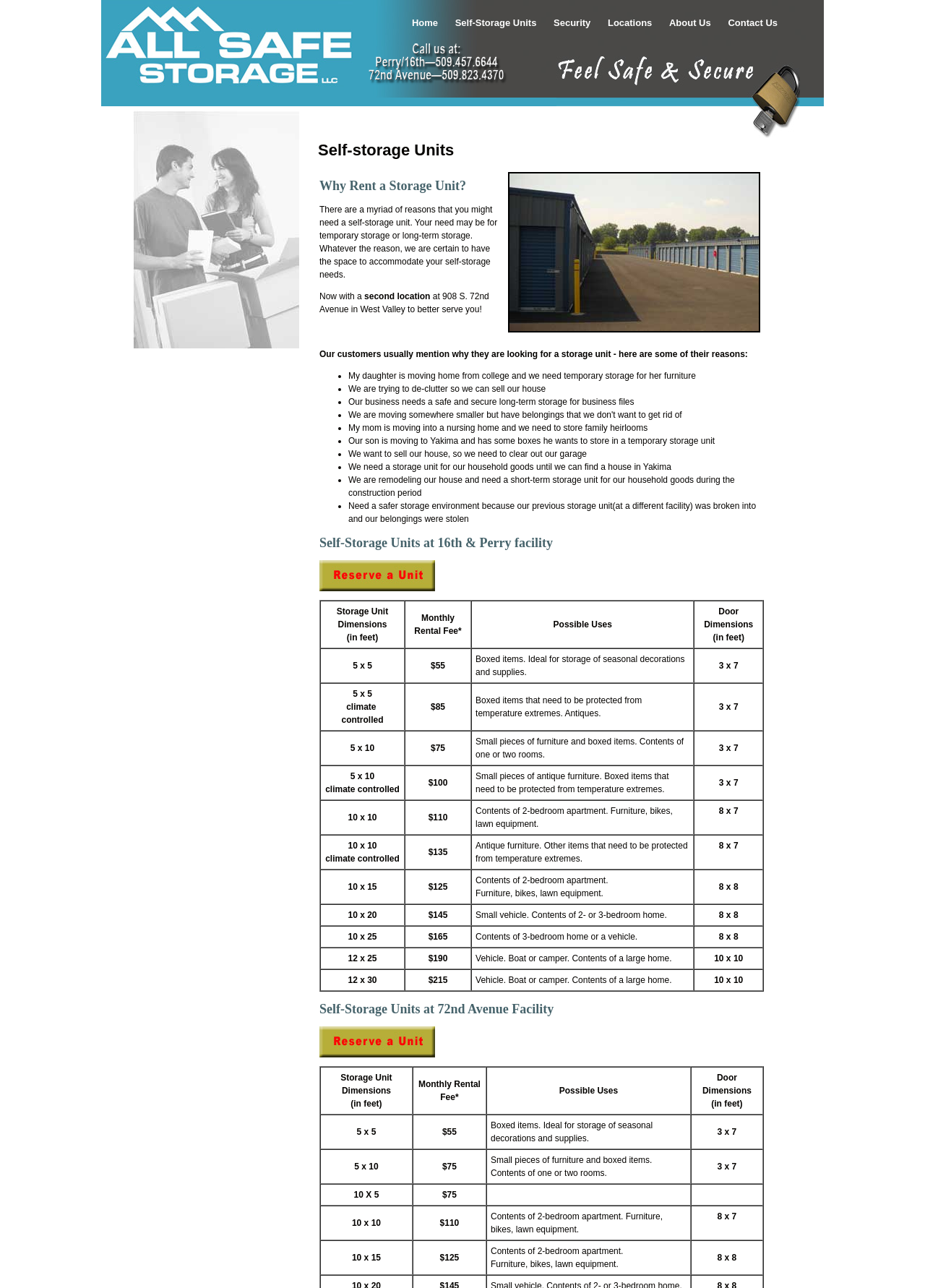What is the size of the largest storage unit available?
Provide a detailed and extensive answer to the question.

The webpage shows a table with different storage unit sizes and prices, and the largest unit listed is 10 x 15, indicating that this is the largest storage unit available.